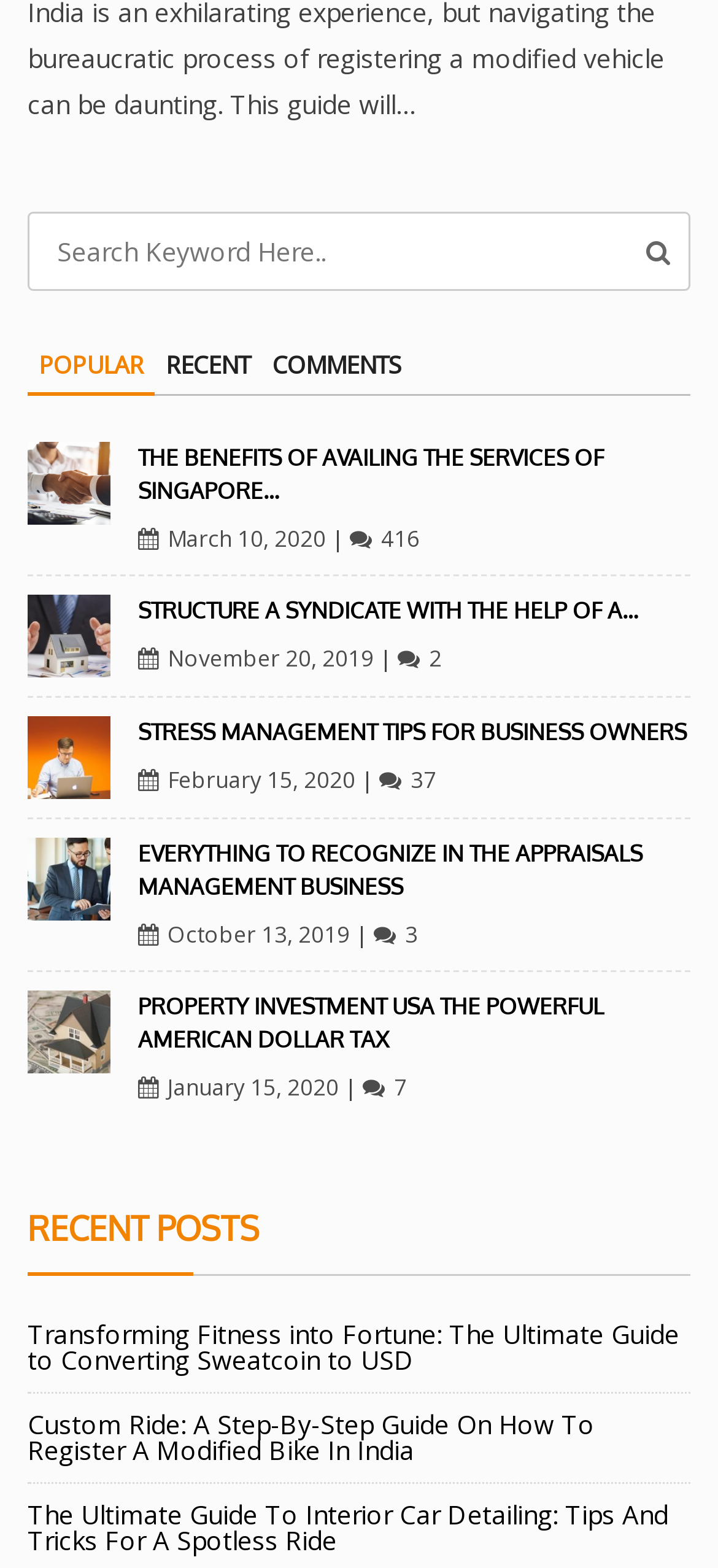How many articles are there in the tabpanel?
We need a detailed and exhaustive answer to the question. Please elaborate.

I counted the number of article elements inside the tabpanel, and there are 5 articles in total.